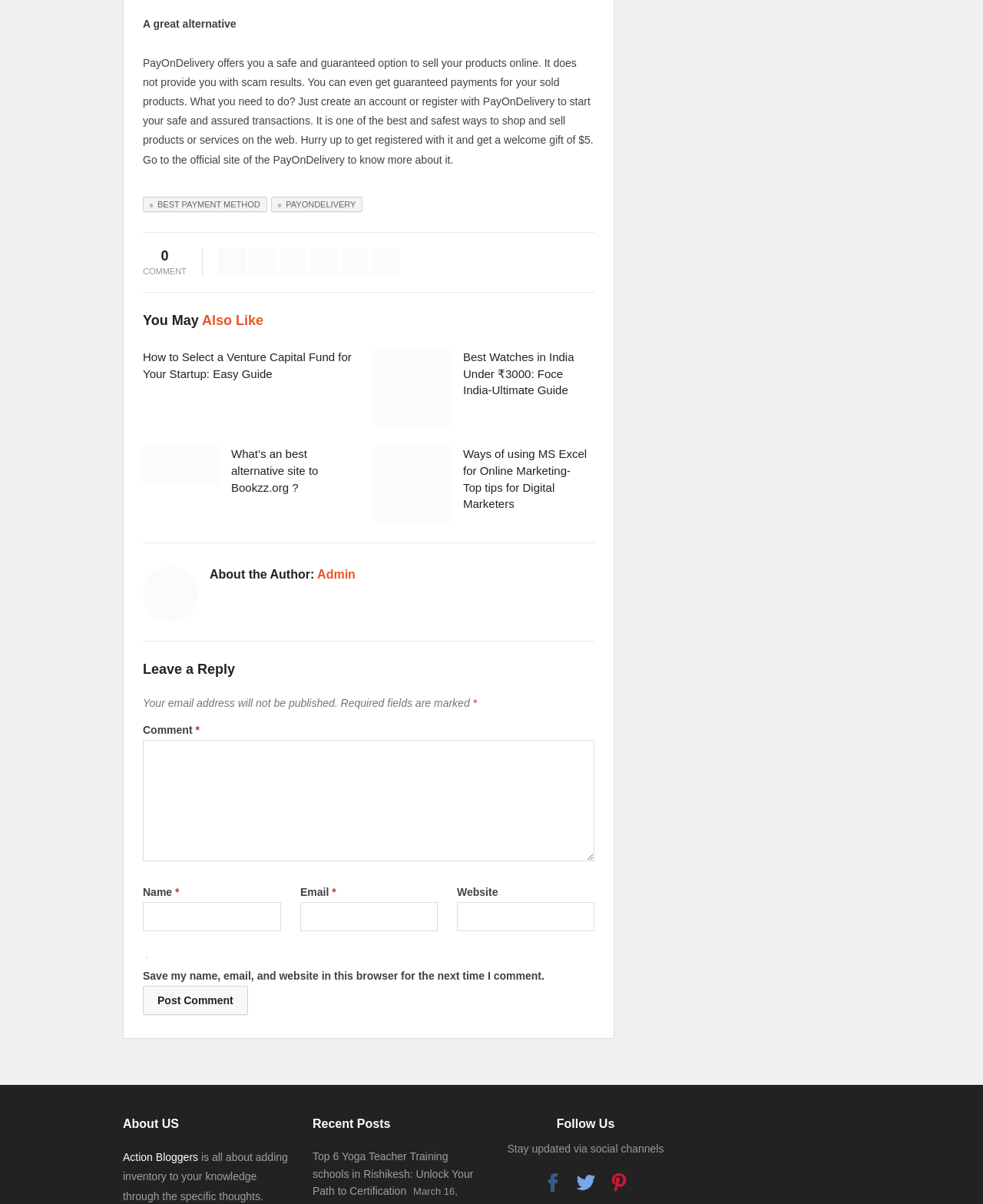Identify the bounding box coordinates necessary to click and complete the given instruction: "Read the article 'How to Select a Venture Capital Fund for Your Startup: Easy Guide'".

[0.145, 0.29, 0.362, 0.317]